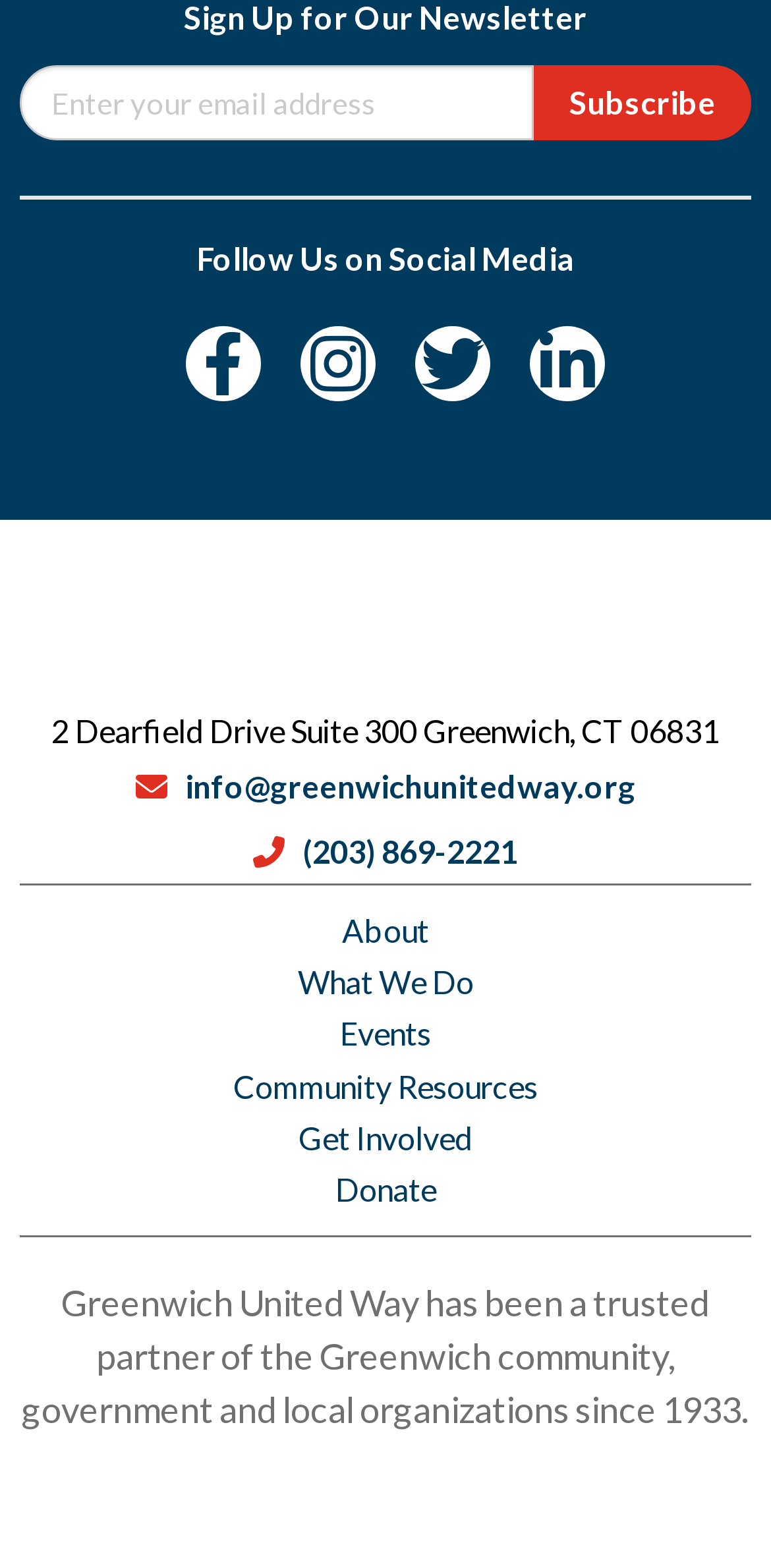Can you look at the image and give a comprehensive answer to the question:
What is the name of the organization?

I found the name of the organization by looking at the link element with the bounding box coordinates [0.378, 0.377, 0.622, 0.401], which contains the name of the organization.